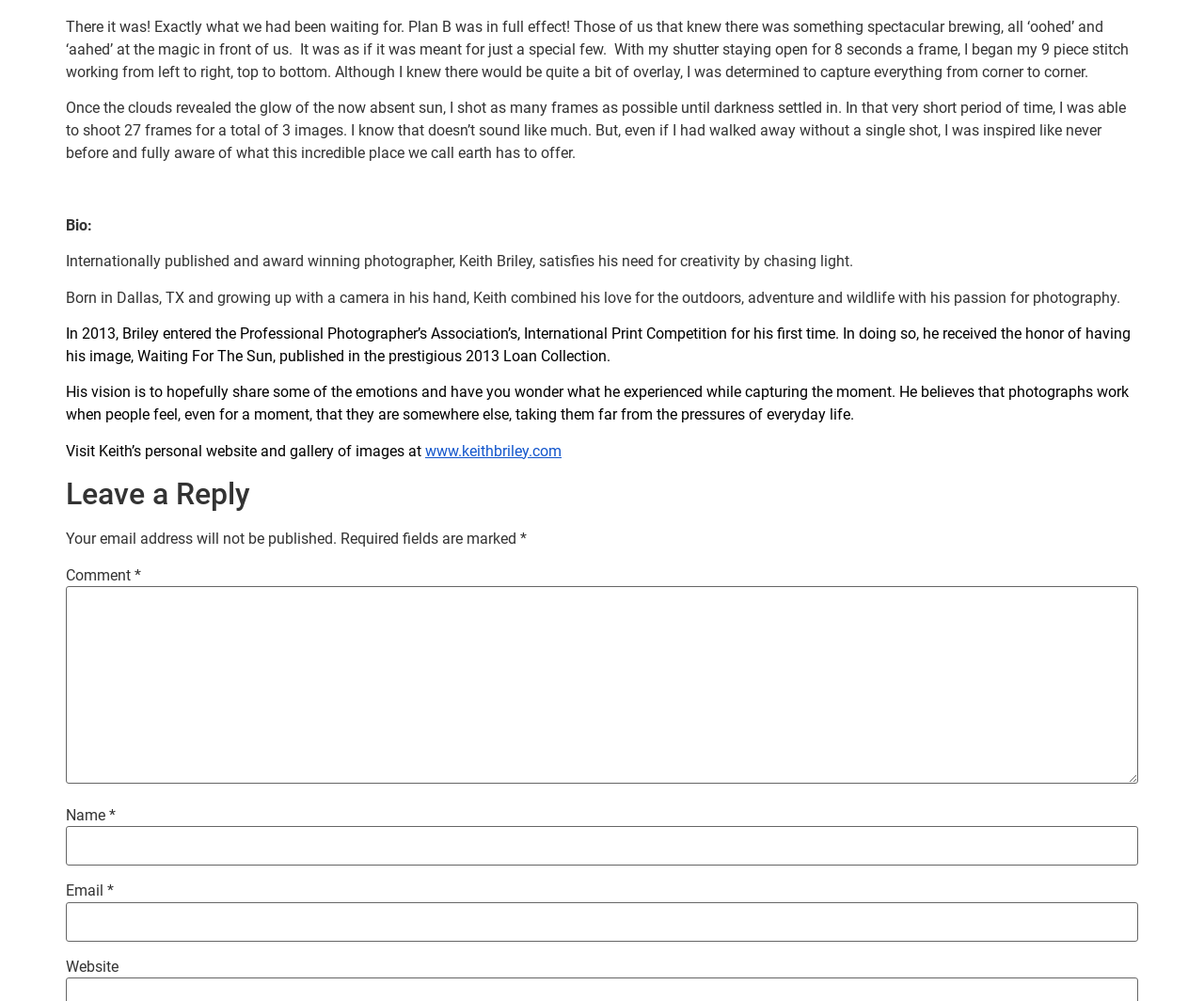Provide a short answer using a single word or phrase for the following question: 
What is Keith Briley's goal with his photography?

To evoke emotions